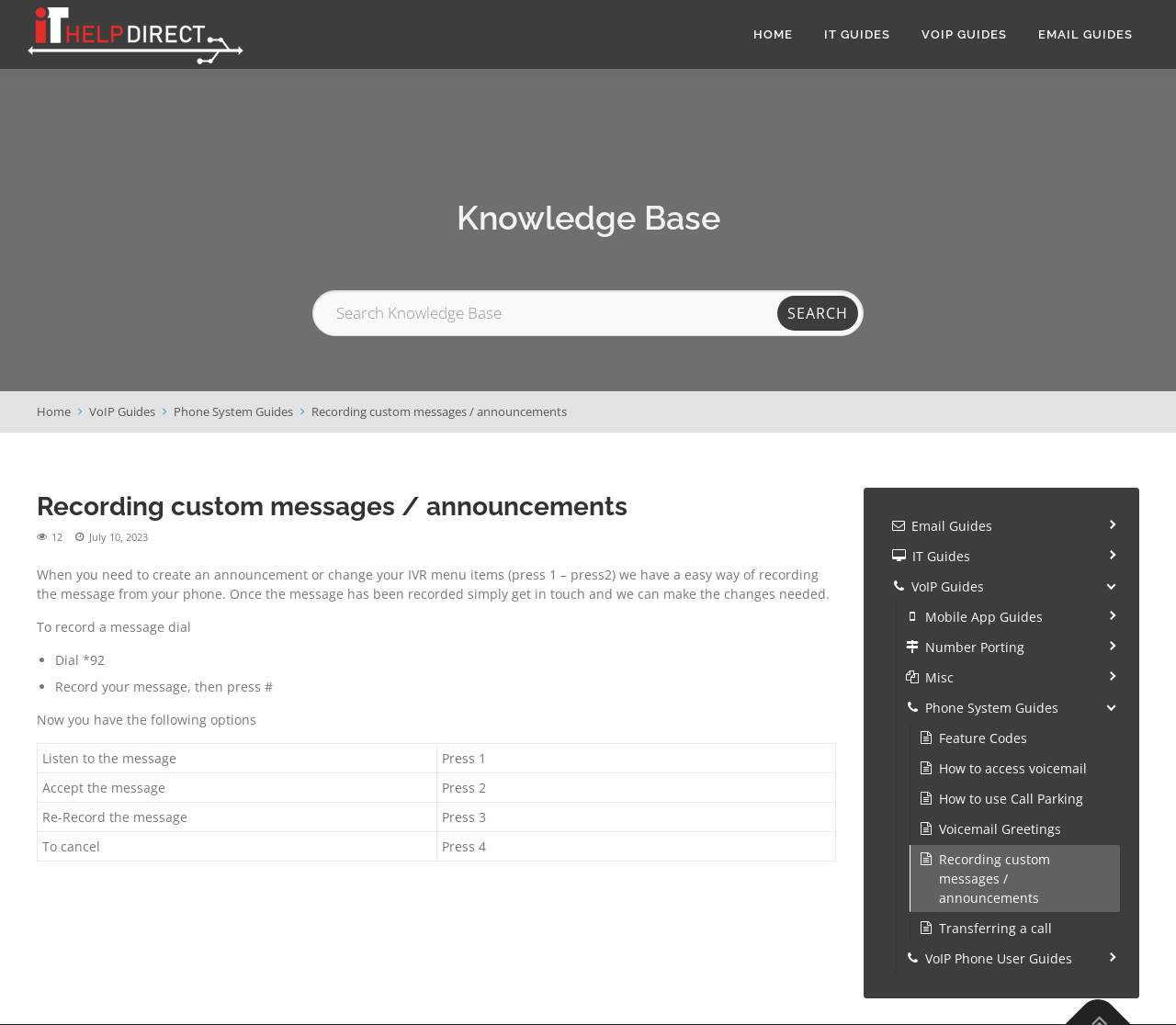Describe in detail what you see on the webpage.

This webpage is about recording custom messages or announcements, specifically providing a guide on how to do so. At the top, there is a navigation bar with links to various guides, including "HOME", "IT GUIDES", "Microsoft Office / Teams", and more. Below the navigation bar, there is a search bar with a "Search" button.

The main content of the page is divided into two sections. On the left, there is a sidebar with links to different guides, including "Home", "VoIP Guides", "Phone System Guides", and the current page, "Recording custom messages / announcements". On the right, there is a main article with a heading "Recording custom messages / announcements" and a brief description of the purpose of the guide.

The article explains that users can record a message by dialing a specific number and then provides a step-by-step guide on how to do so. The guide includes a table with options for listening to the message, accepting it, re-recording it, or canceling it. Below the table, there are additional links to related guides, including "Email Guides", "IT Guides", "VoIP Guides", and more.

At the bottom of the page, there is a complementary section with more links to guides, including "Feature Codes", "How to access voicemail", and "Transferring a call". Overall, the webpage provides a comprehensive guide on recording custom messages or announcements, with easy-to-follow instructions and additional resources for related topics.